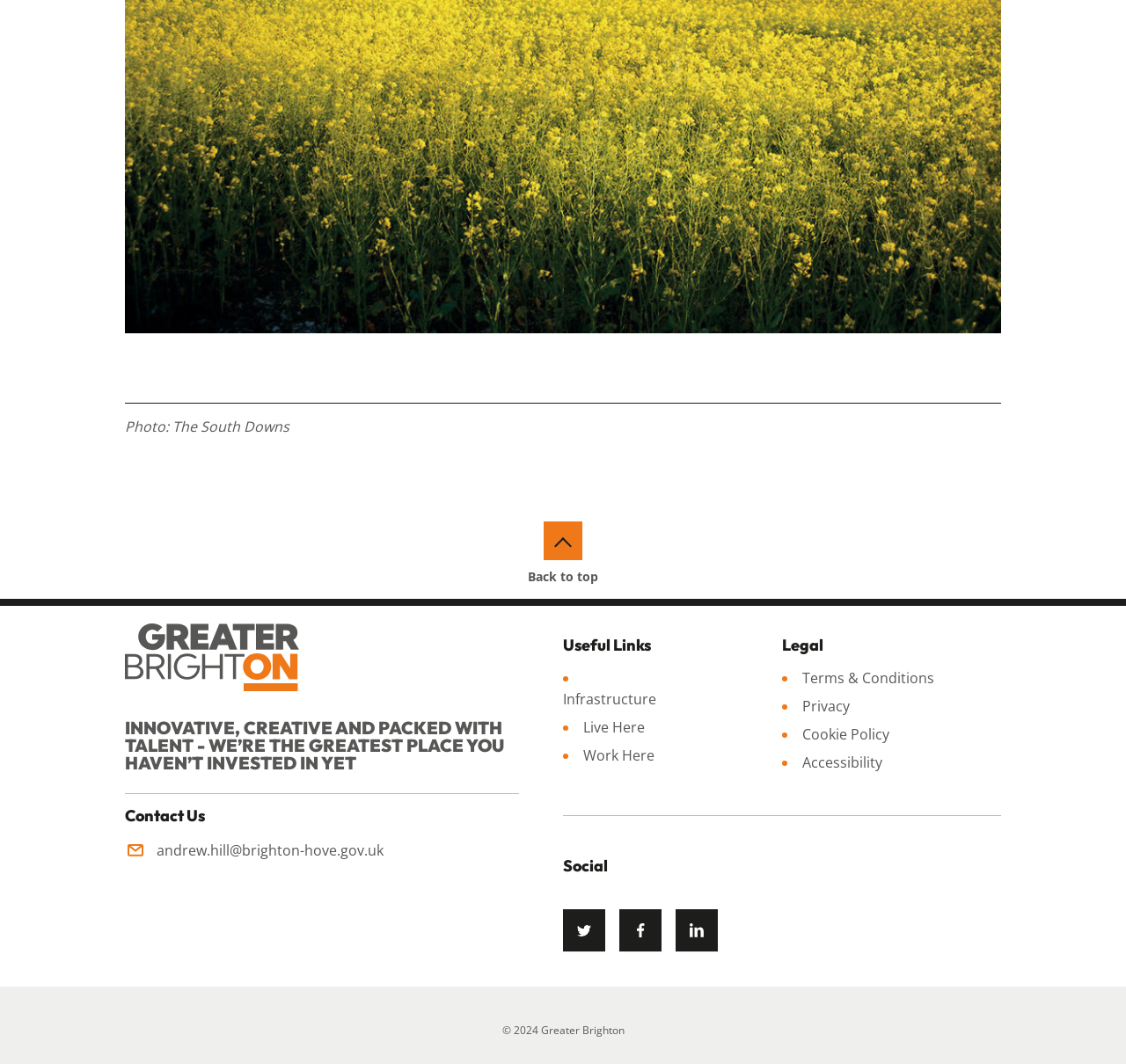Refer to the image and provide an in-depth answer to the question: 
What is the name of the region?

The name of the region can be inferred from the logo image with the text 'Greater Brighton' in dark text and the word 'on' in bold orange, which suggests that the webpage is related to the Greater Brighton area.